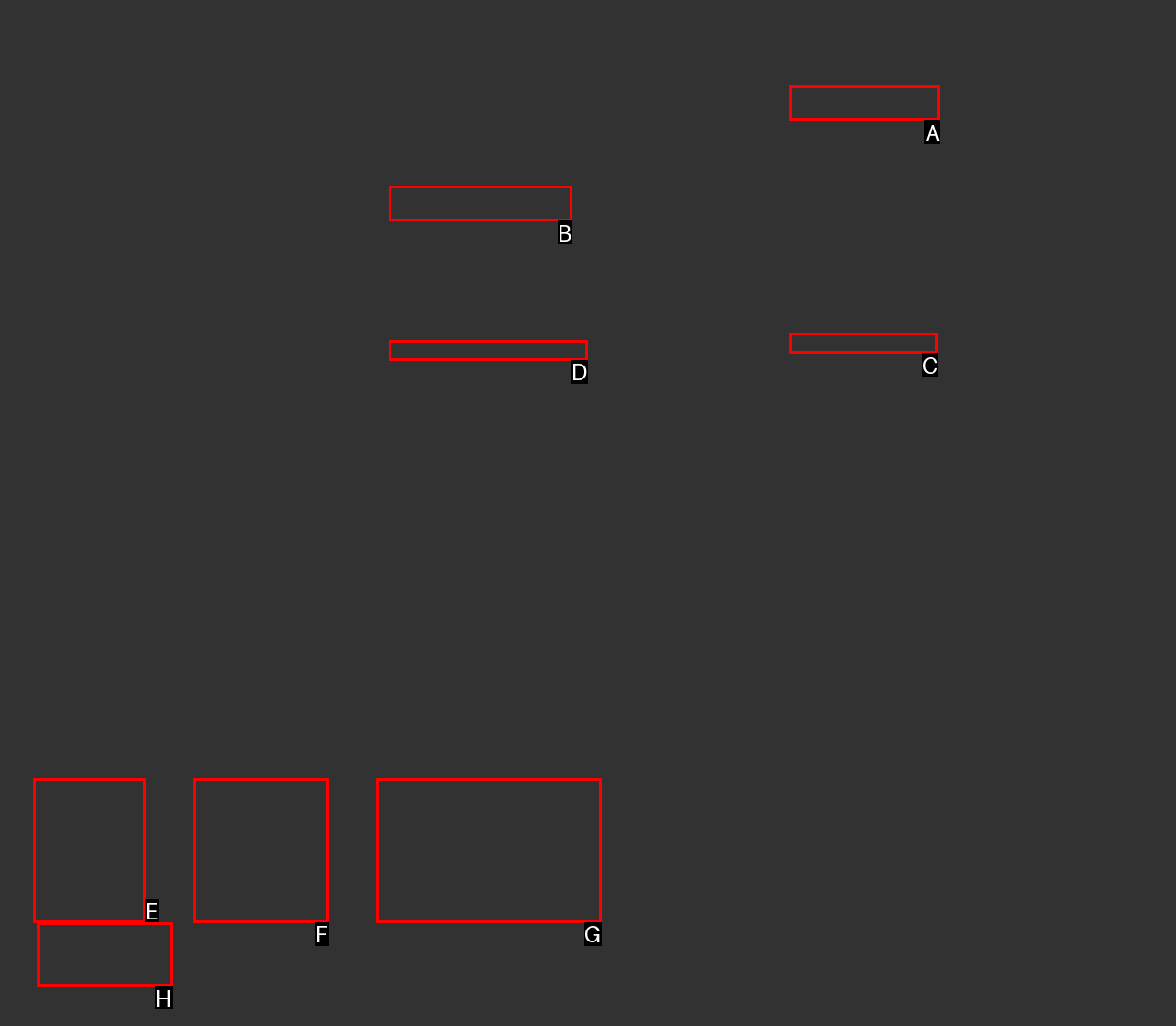Based on the description: Submit, select the HTML element that best fits. Reply with the letter of the correct choice from the options given.

H